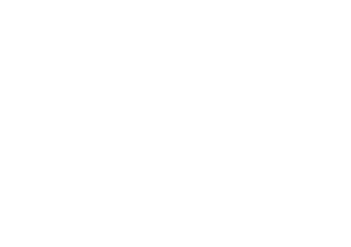Provide an in-depth description of the image you see.

The image depicts a stylized representation of a medical courier service, symbolizing the efficient and timely delivery of medical supplies and prescriptions. It captures the essence of healthcare logistics, emphasizing the importance of quick and reliable transport in the medical field. This visual is likely associated with the article titled "Medical Courier Service Rates & Fees," which discusses the costs and considerations surrounding the services essential for healthcare facilities and patients alike. The image serves to inform readers about the significance of logistics in healthcare delivery systems, highlighting a professional approach to medical transportation.